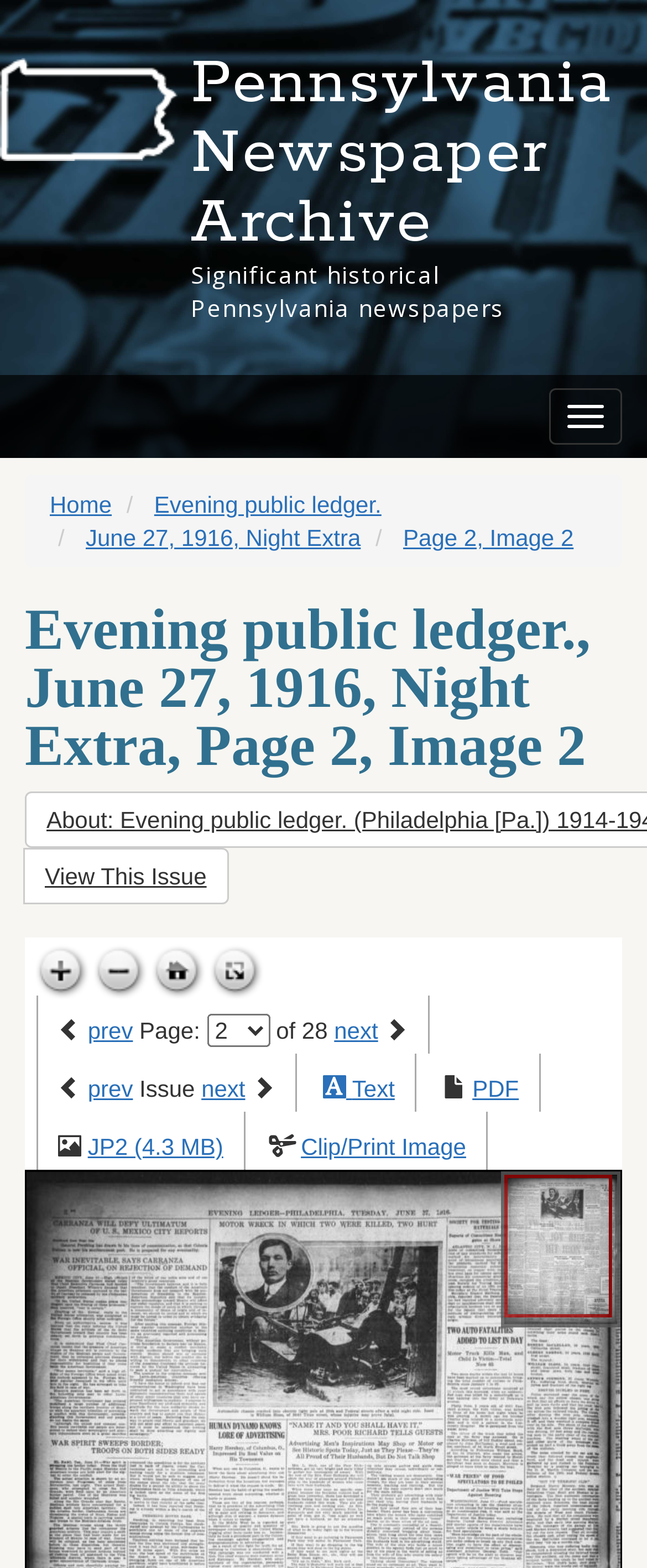What are the zoom options available?
Please provide a detailed and comprehensive answer to the question.

I found the answer by looking at the generic elements with the text 'Zoom in' and 'Zoom out' which are likely to be the zoom options available.